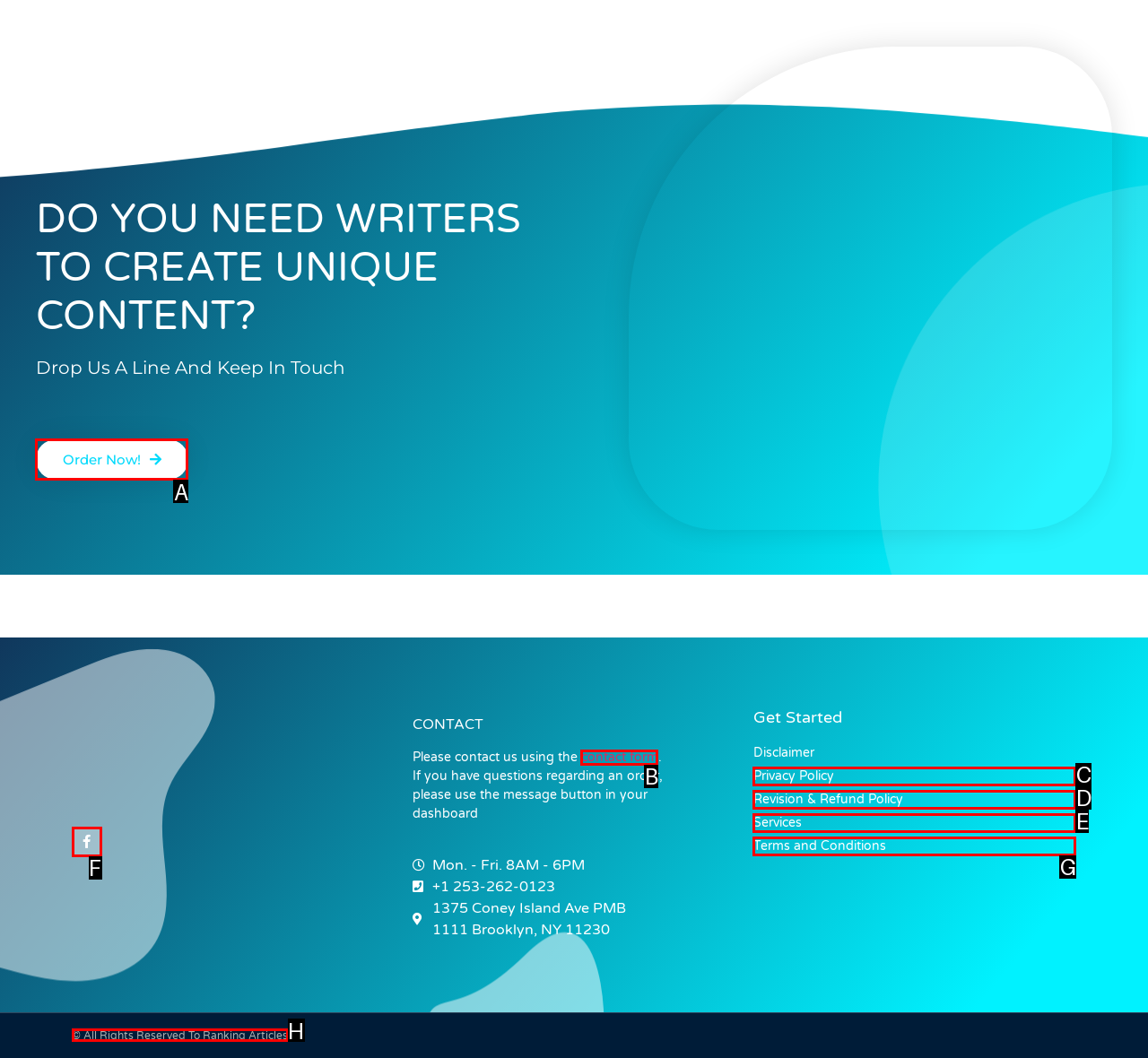Choose the letter of the element that should be clicked to complete the task: Click on 'Order Now!' to place an order
Answer with the letter from the possible choices.

A